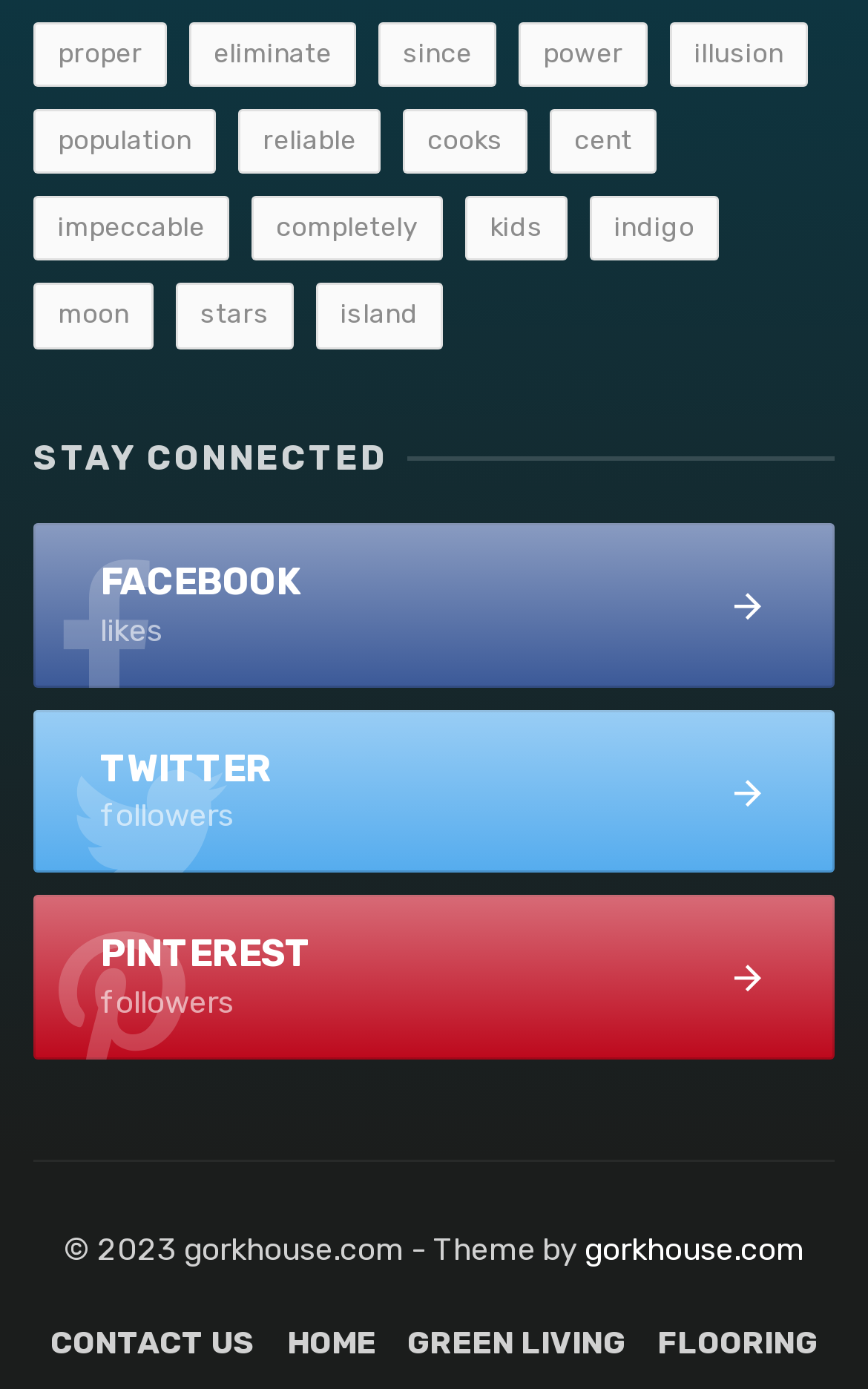How many main navigation links are at the bottom of the page?
Give a detailed explanation using the information visible in the image.

I counted the links at the bottom of the page, which are 'CONTACT US', 'HOME', 'GREEN LIVING', and 'FLOORING'. There are 4 main navigation links in total.